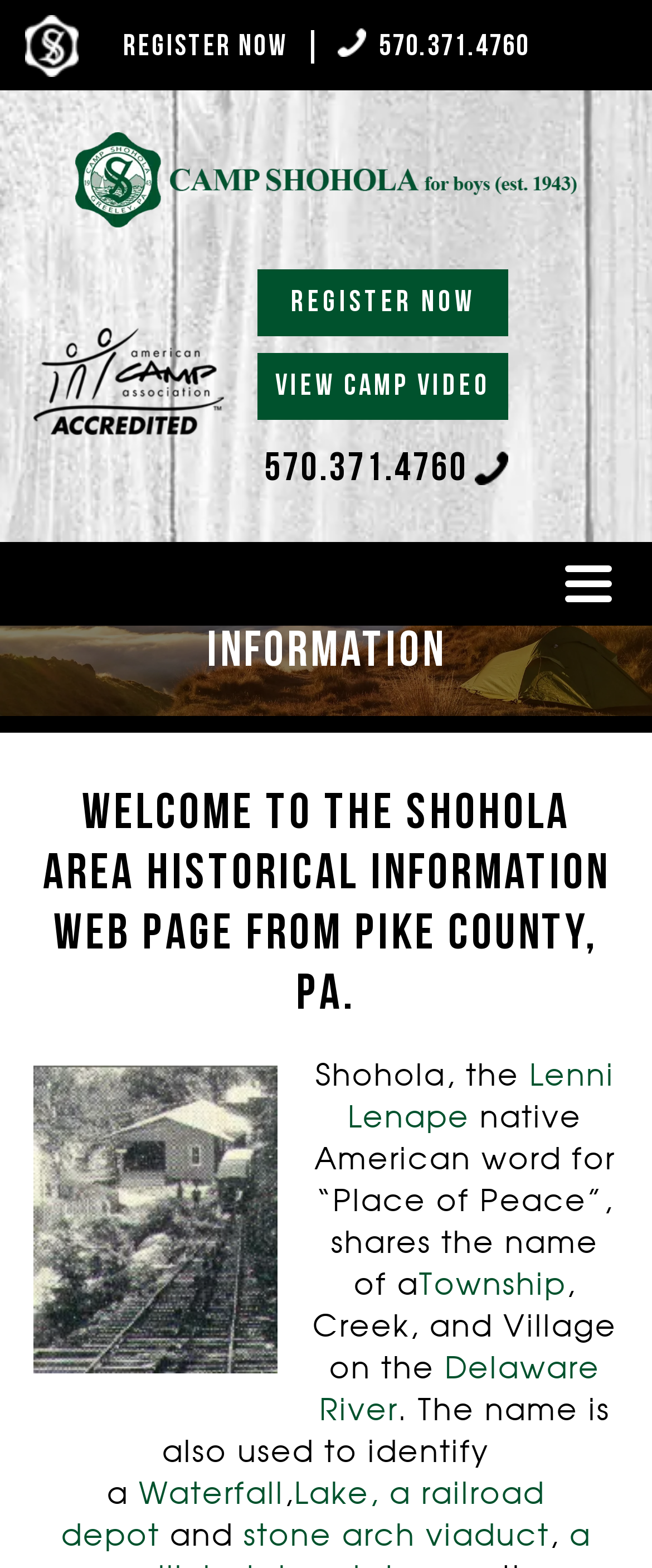Can you identify the bounding box coordinates of the clickable region needed to carry out this instruction: 'Click the 'Lenni Lenape' link'? The coordinates should be four float numbers within the range of 0 to 1, stated as [left, top, right, bottom].

[0.533, 0.678, 0.942, 0.724]